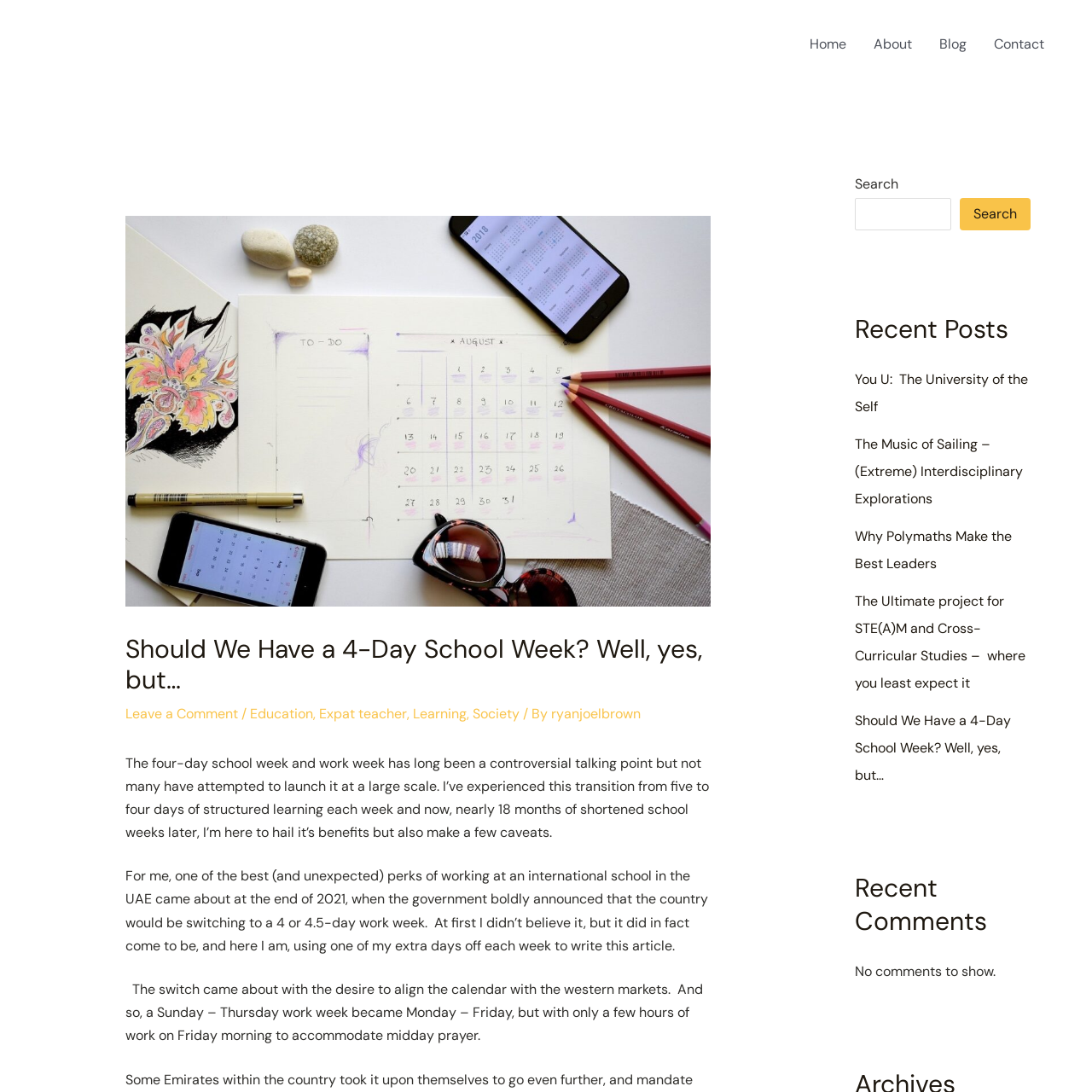Please identify the bounding box coordinates of the clickable element to fulfill the following instruction: "Leave a comment". The coordinates should be four float numbers between 0 and 1, i.e., [left, top, right, bottom].

[0.115, 0.646, 0.218, 0.662]